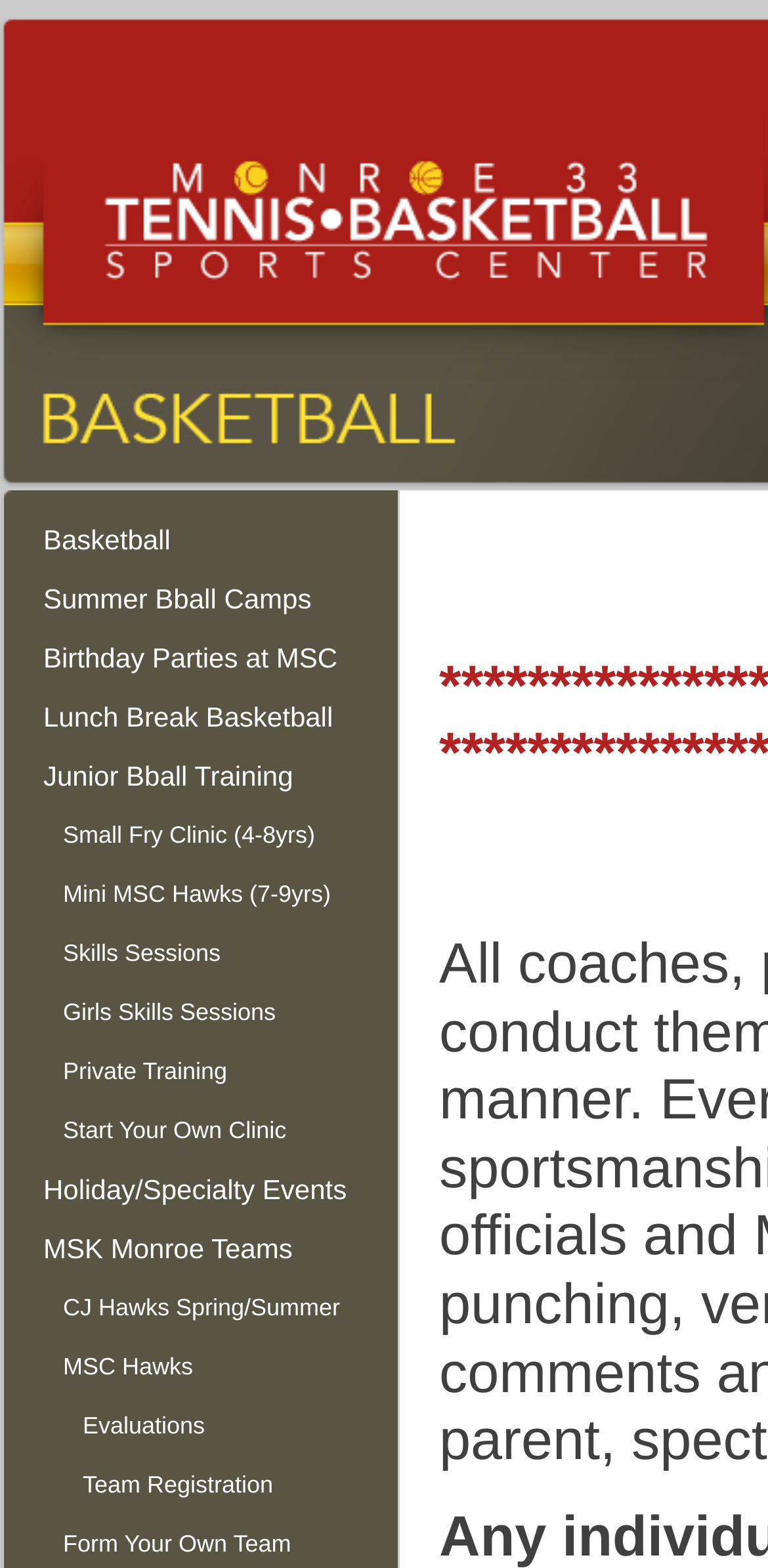Specify the bounding box coordinates of the element's area that should be clicked to execute the given instruction: "Click on Basketball". The coordinates should be four float numbers between 0 and 1, i.e., [left, top, right, bottom].

[0.005, 0.325, 0.518, 0.363]